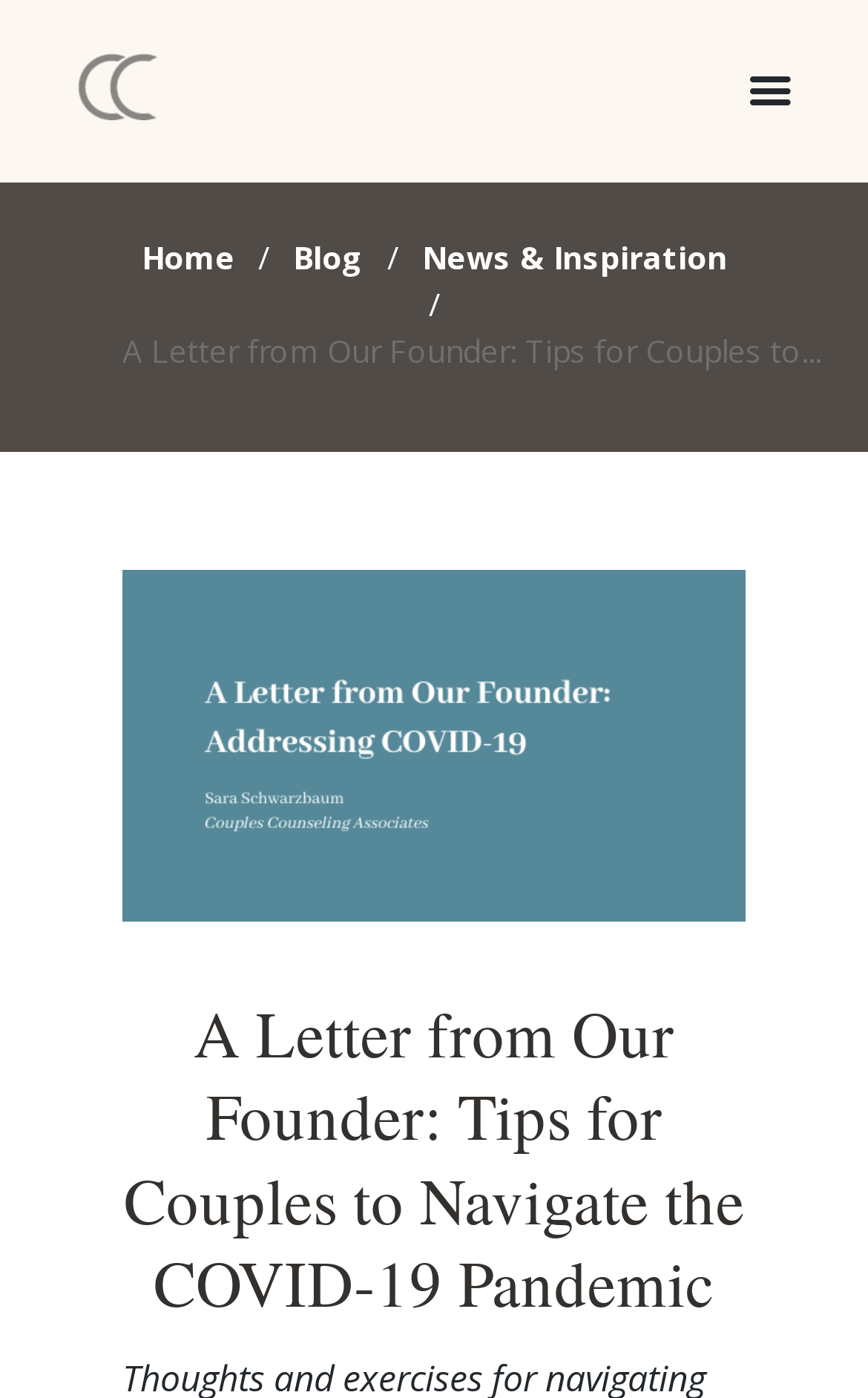What is the topic of the article on this webpage?
Based on the image, give a one-word or short phrase answer.

Couples navigating COVID-19 pandemic